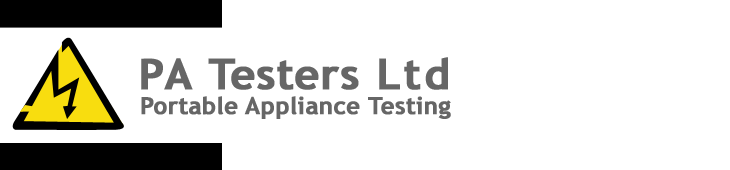What is the color of the text?
Carefully analyze the image and provide a detailed answer to the question.

The name 'PA Testers Ltd' is displayed prominently in bold, gray text, accompanied by the tagline 'Portable Appliance Testing' in a slightly smaller font.